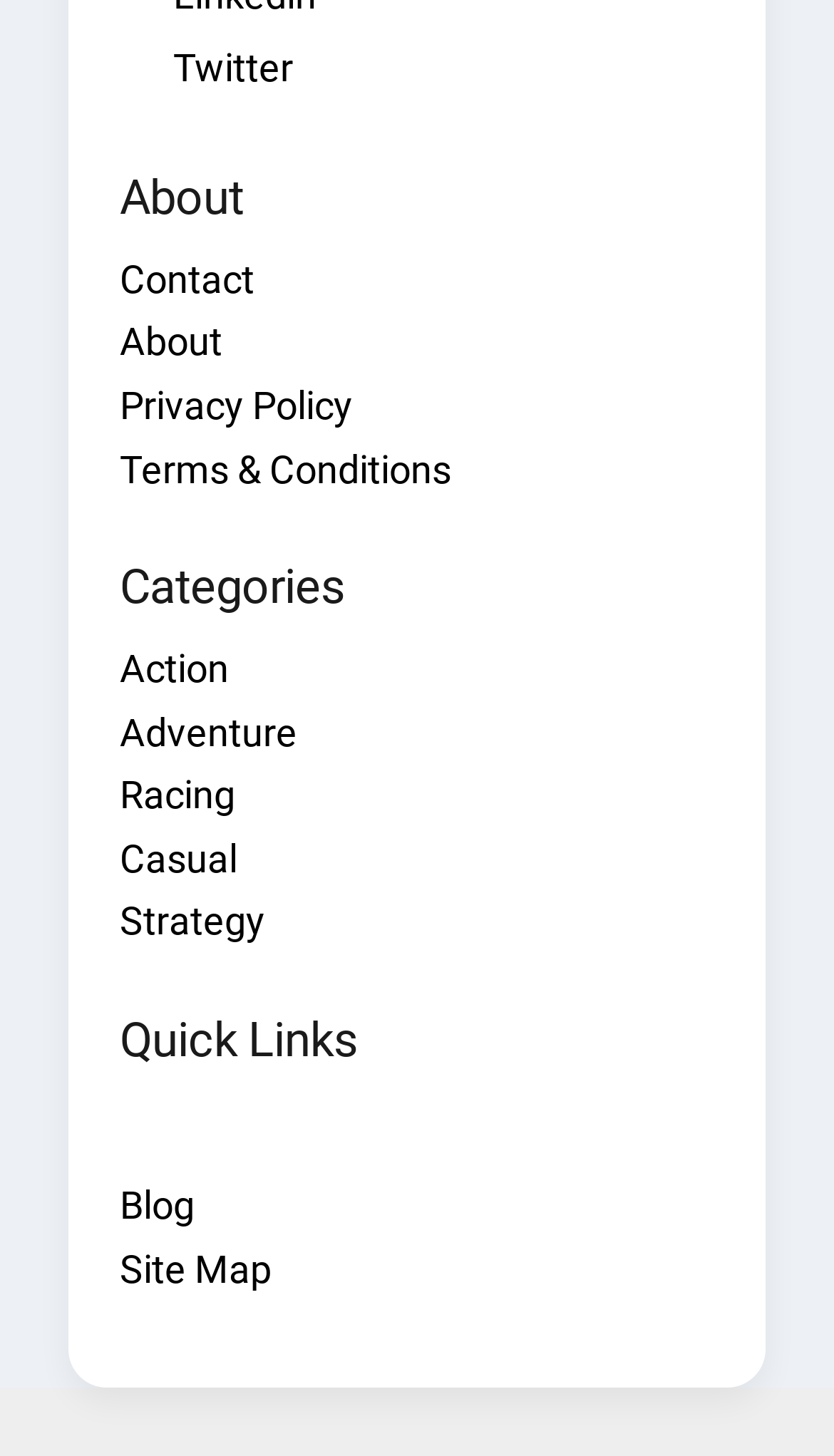Find the bounding box coordinates of the element to click in order to complete this instruction: "view Privacy Policy". The bounding box coordinates must be four float numbers between 0 and 1, denoted as [left, top, right, bottom].

[0.144, 0.263, 0.423, 0.294]